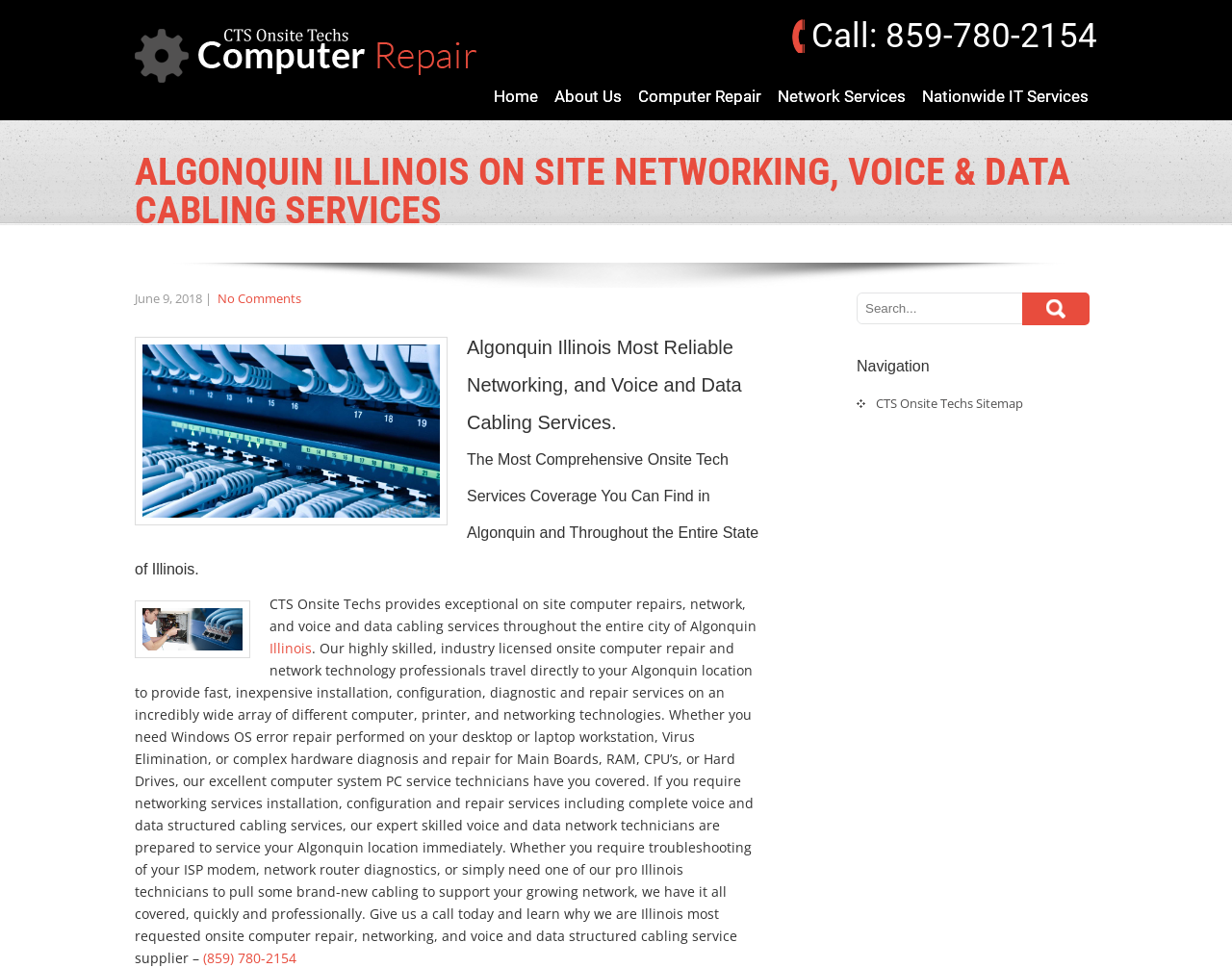Please indicate the bounding box coordinates for the clickable area to complete the following task: "Call the phone number". The coordinates should be specified as four float numbers between 0 and 1, i.e., [left, top, right, bottom].

[0.659, 0.017, 0.891, 0.058]